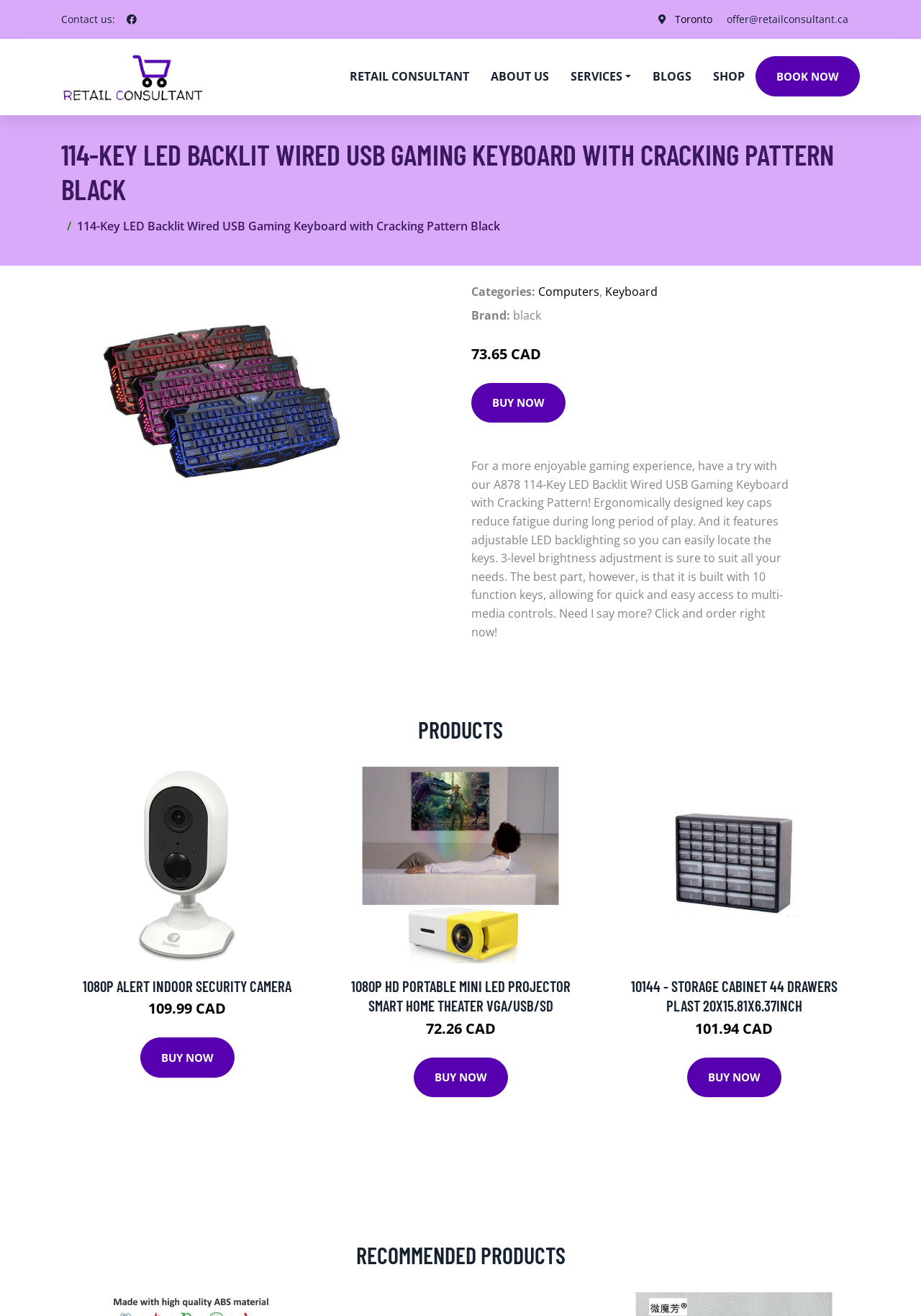Identify the bounding box coordinates of the clickable region required to complete the instruction: "View services". The coordinates should be given as four float numbers within the range of 0 and 1, i.e., [left, top, right, bottom].

[0.608, 0.03, 0.697, 0.088]